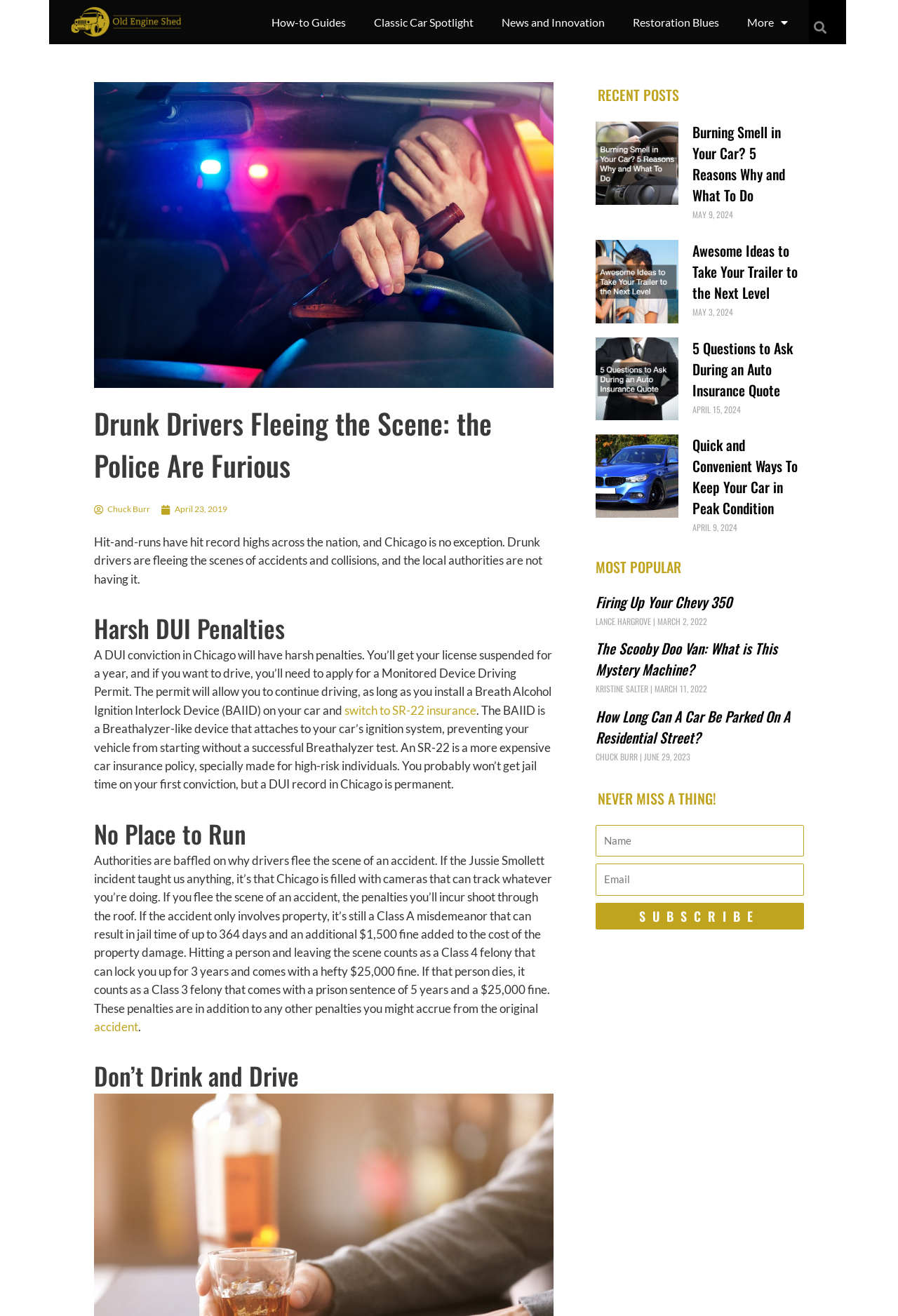Determine the bounding box for the UI element described here: "Firing Up Your Chevy 350".

[0.663, 0.449, 0.815, 0.465]